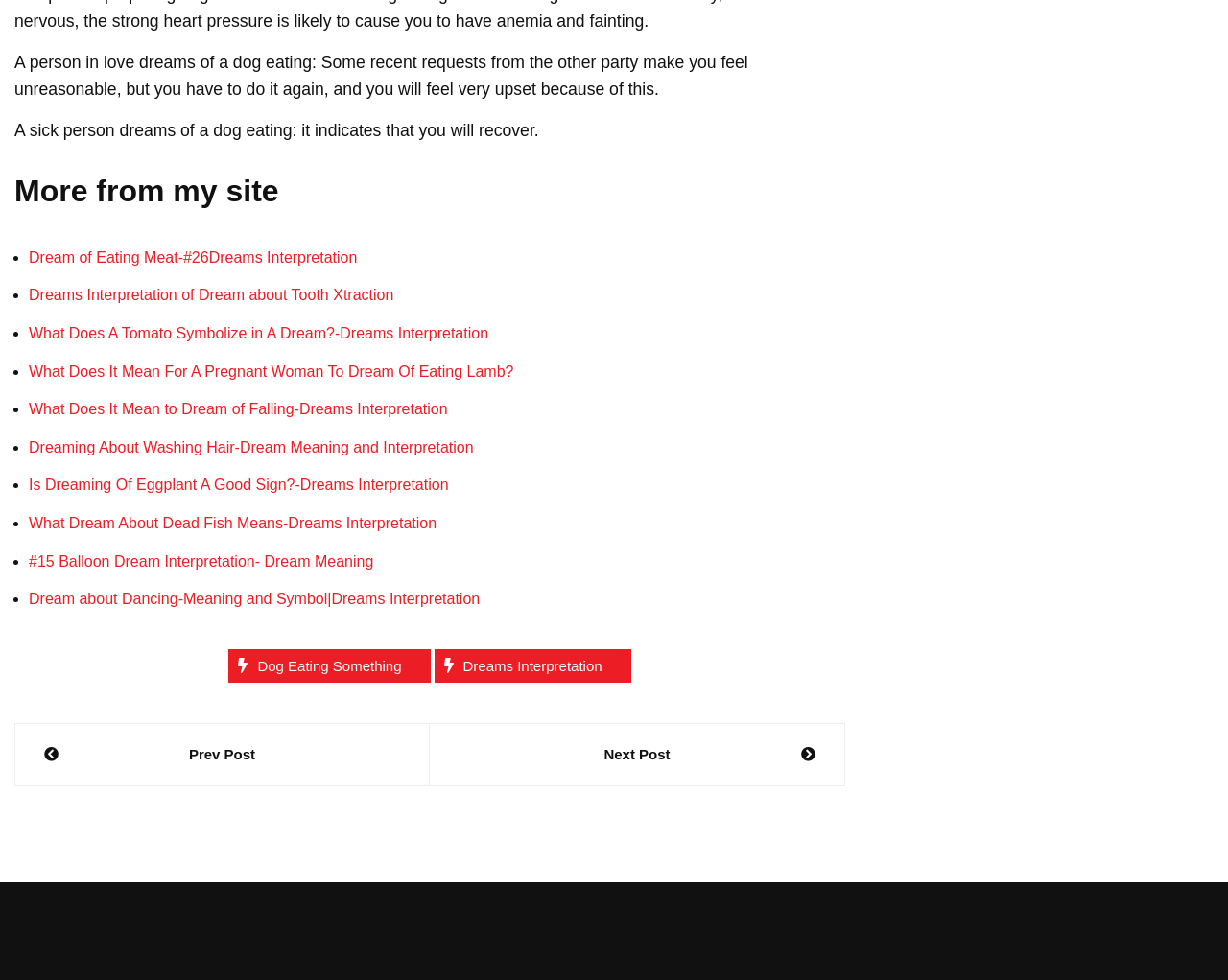Locate the bounding box coordinates of the item that should be clicked to fulfill the instruction: "Visit the previous post".

[0.036, 0.758, 0.326, 0.782]